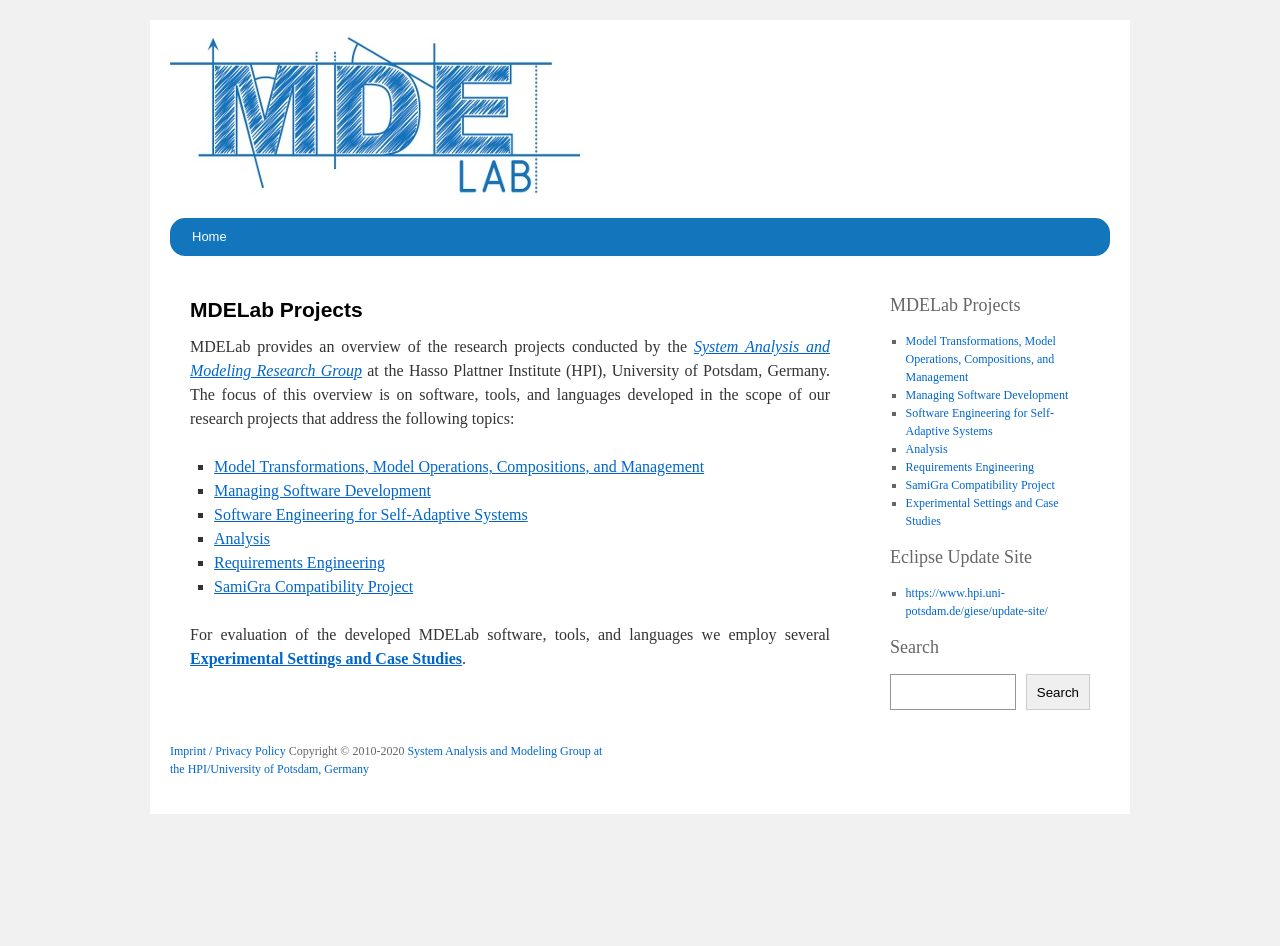What is the copyright year range of the webpage?
Answer the question with a single word or phrase by looking at the picture.

2010-2020